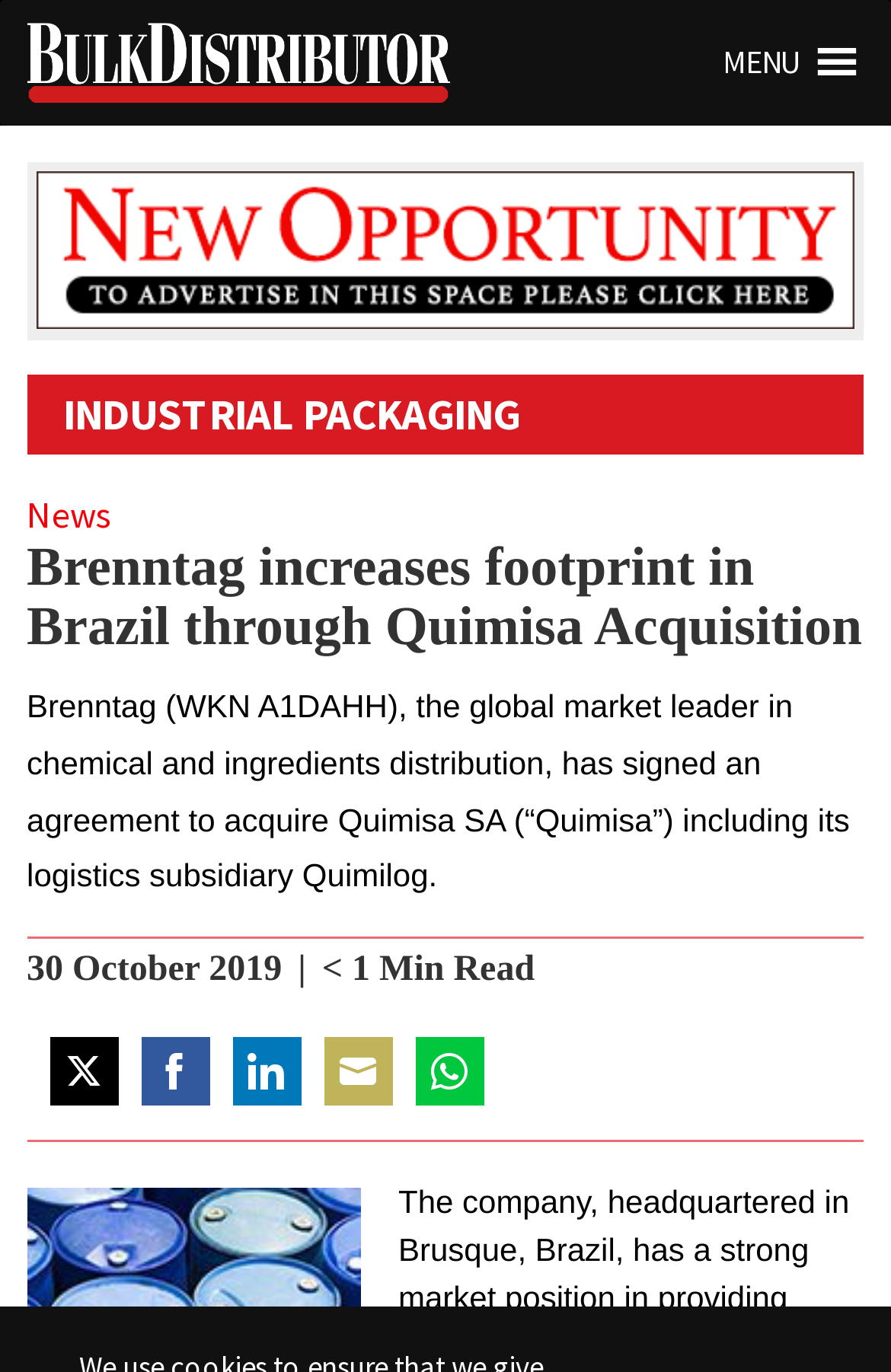Please specify the bounding box coordinates of the clickable region necessary for completing the following instruction: "Open MENU". The coordinates must consist of four float numbers between 0 and 1, i.e., [left, top, right, bottom].

[0.811, 0.0, 0.896, 0.092]